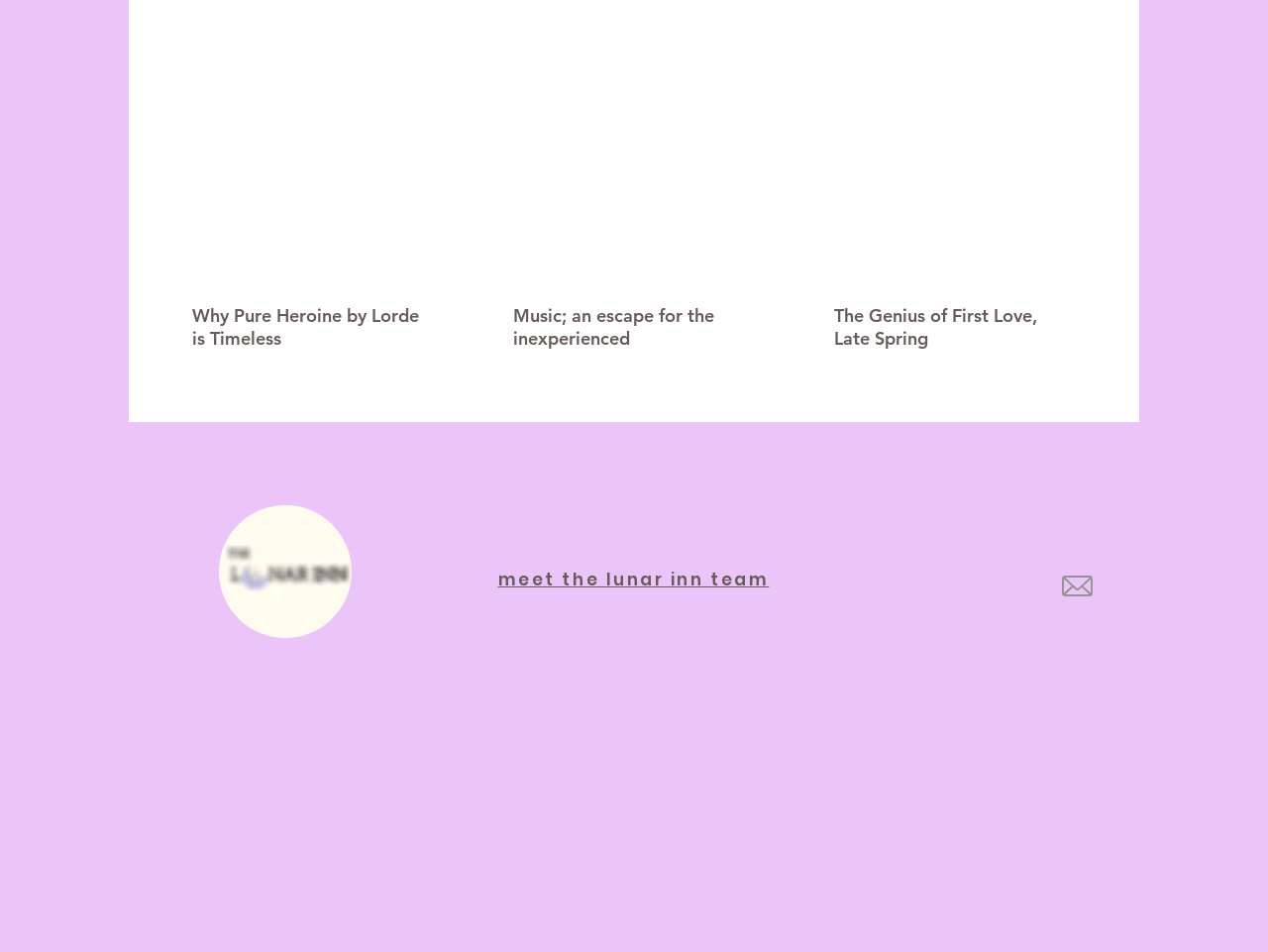Determine the coordinates of the bounding box for the clickable area needed to execute this instruction: "Read the article about First Love, Late Spring".

[0.658, 0.32, 0.847, 0.368]